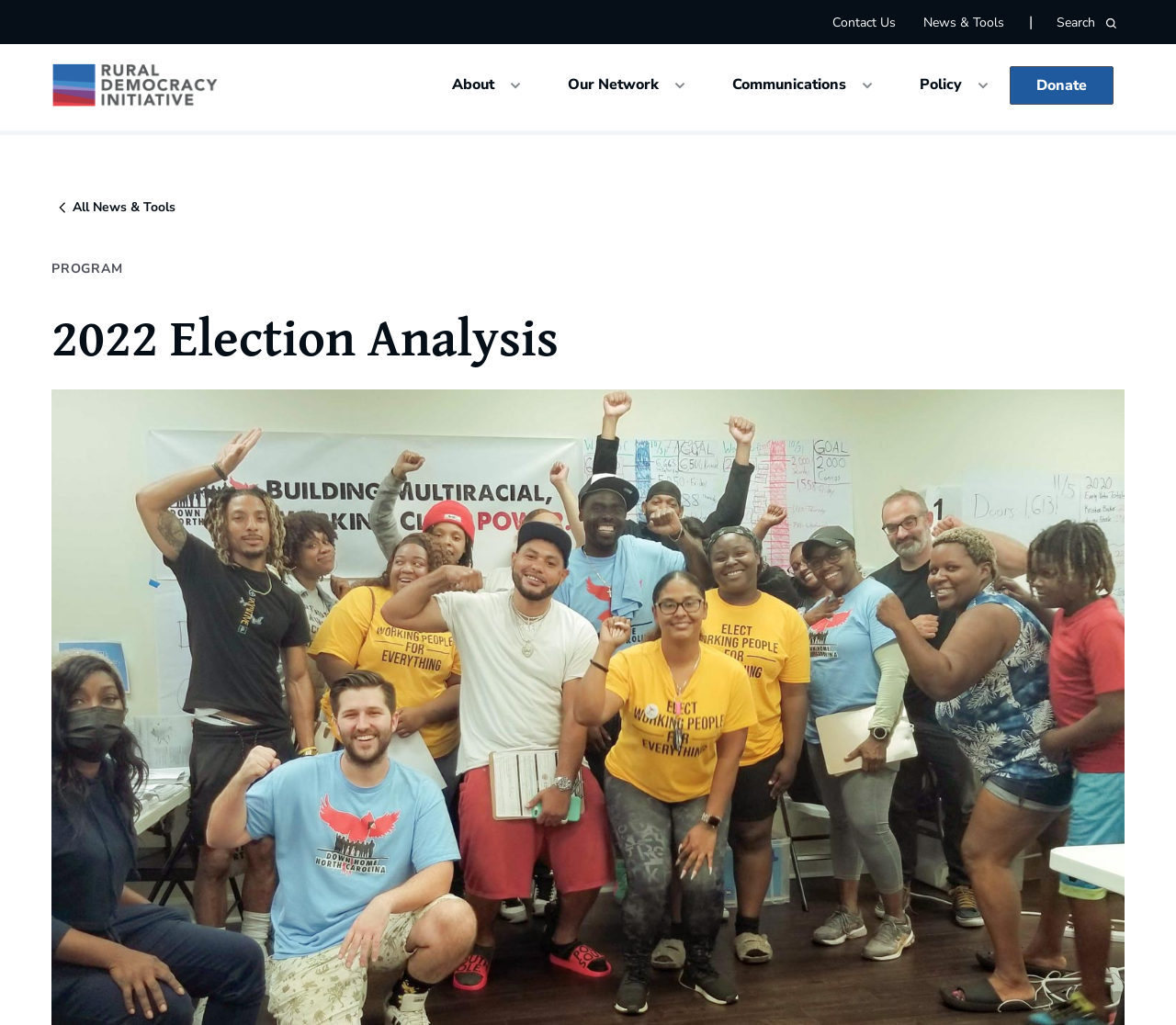Please identify and generate the text content of the webpage's main heading.

2022 Election Analysis